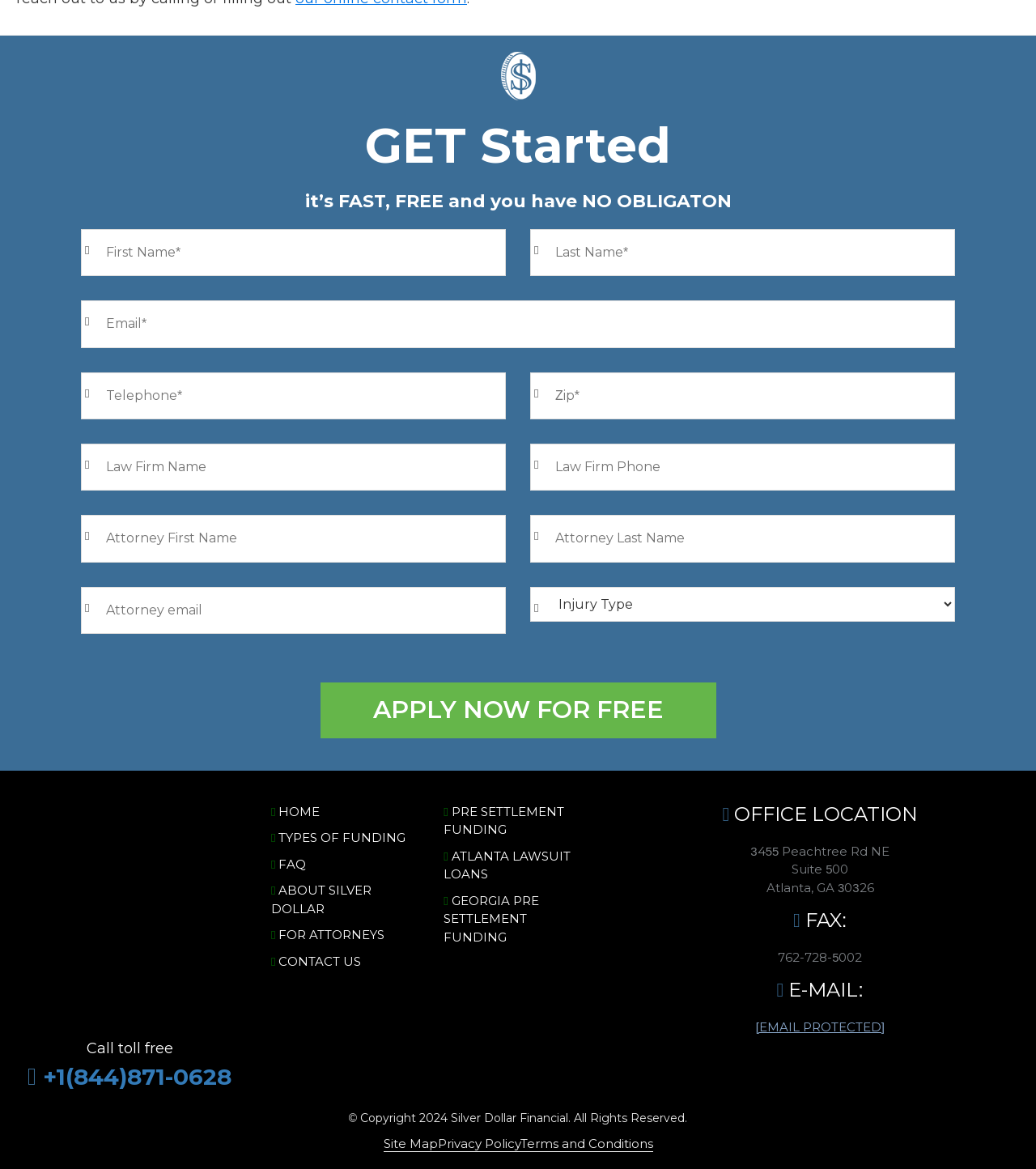Please identify the bounding box coordinates of the clickable region that I should interact with to perform the following instruction: "subscribe to the newsletter". The coordinates should be expressed as four float numbers between 0 and 1, i.e., [left, top, right, bottom].

None